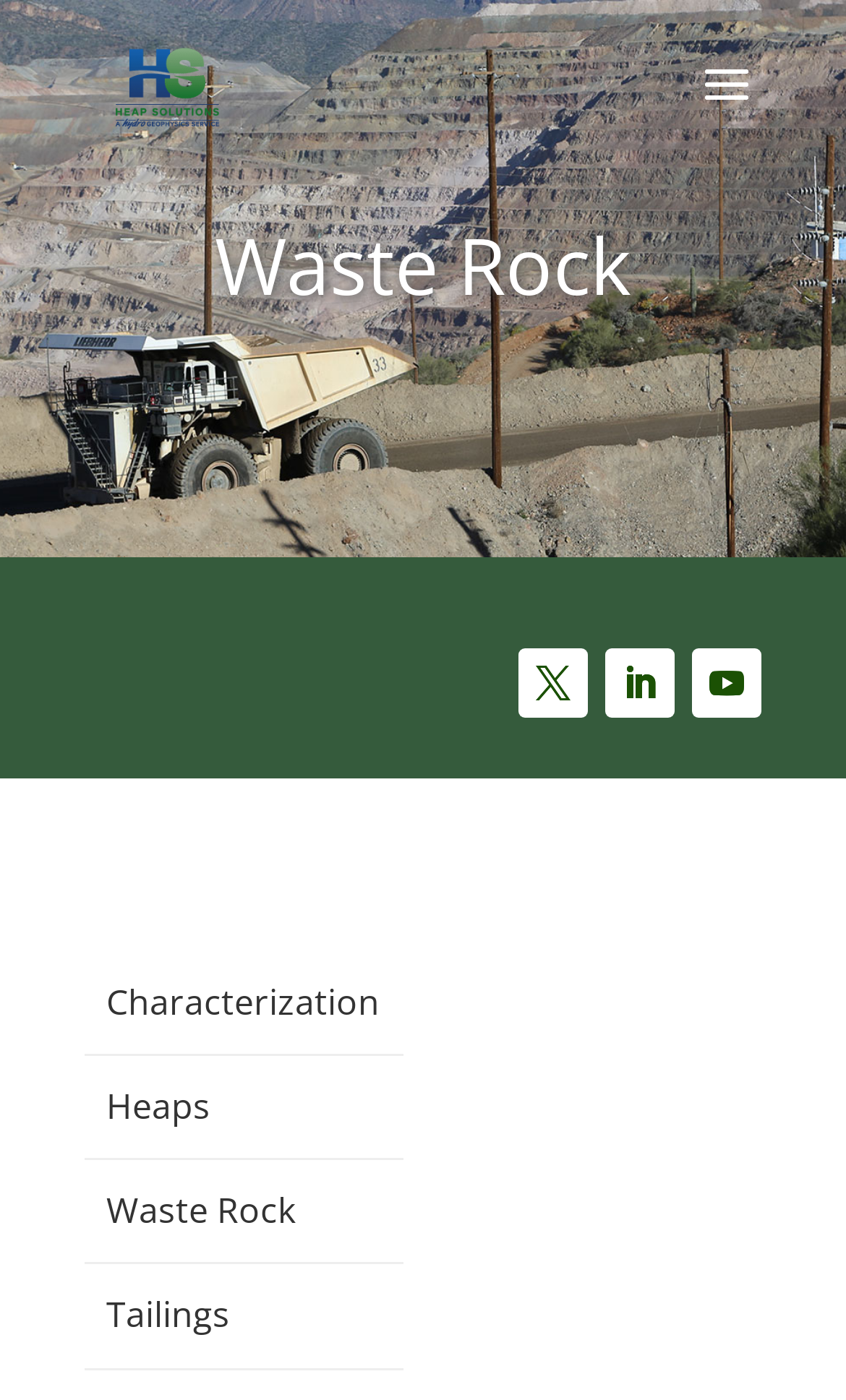Answer succinctly with a single word or phrase:
What is the main topic of the webpage?

Waste Rock